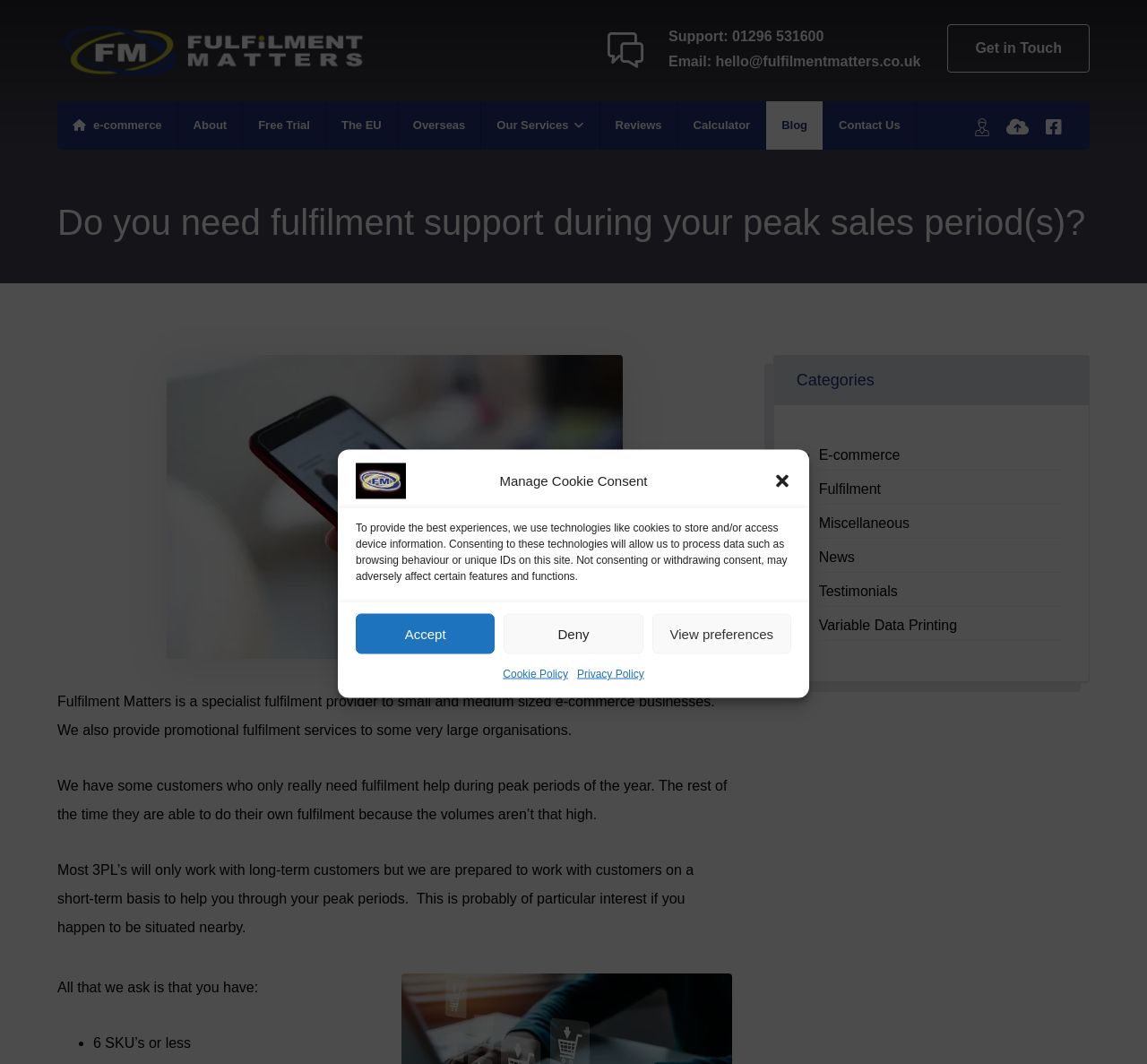From the image, can you give a detailed response to the question below:
What is the company name?

I found the company name by looking at the logo image with the text 'ecommerce fulfilment | Fulfilment Matters UK' which is located at the top of the webpage.